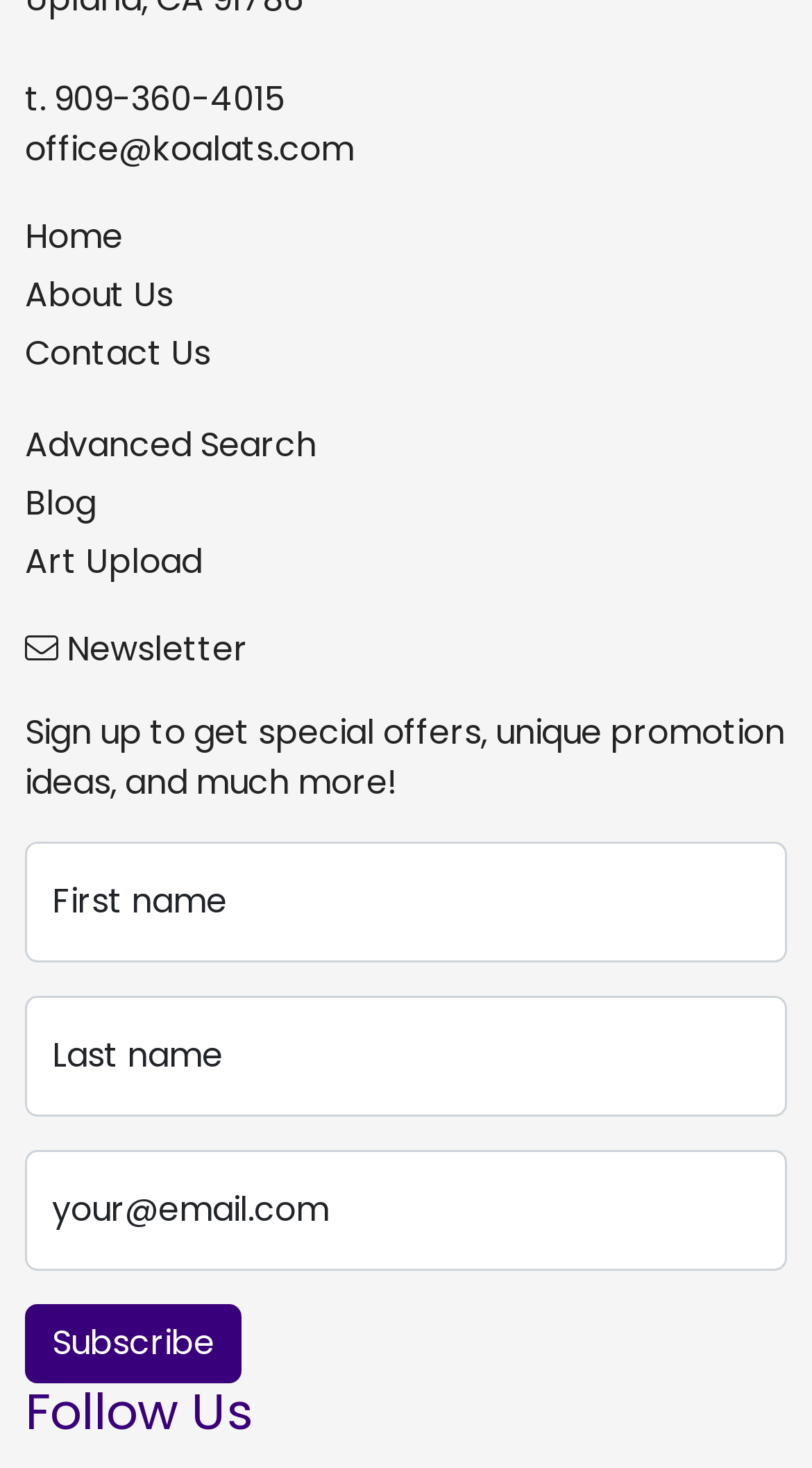Please identify the bounding box coordinates of the area that needs to be clicked to follow this instruction: "Click the 'Contact Us' link".

[0.031, 0.221, 0.969, 0.261]